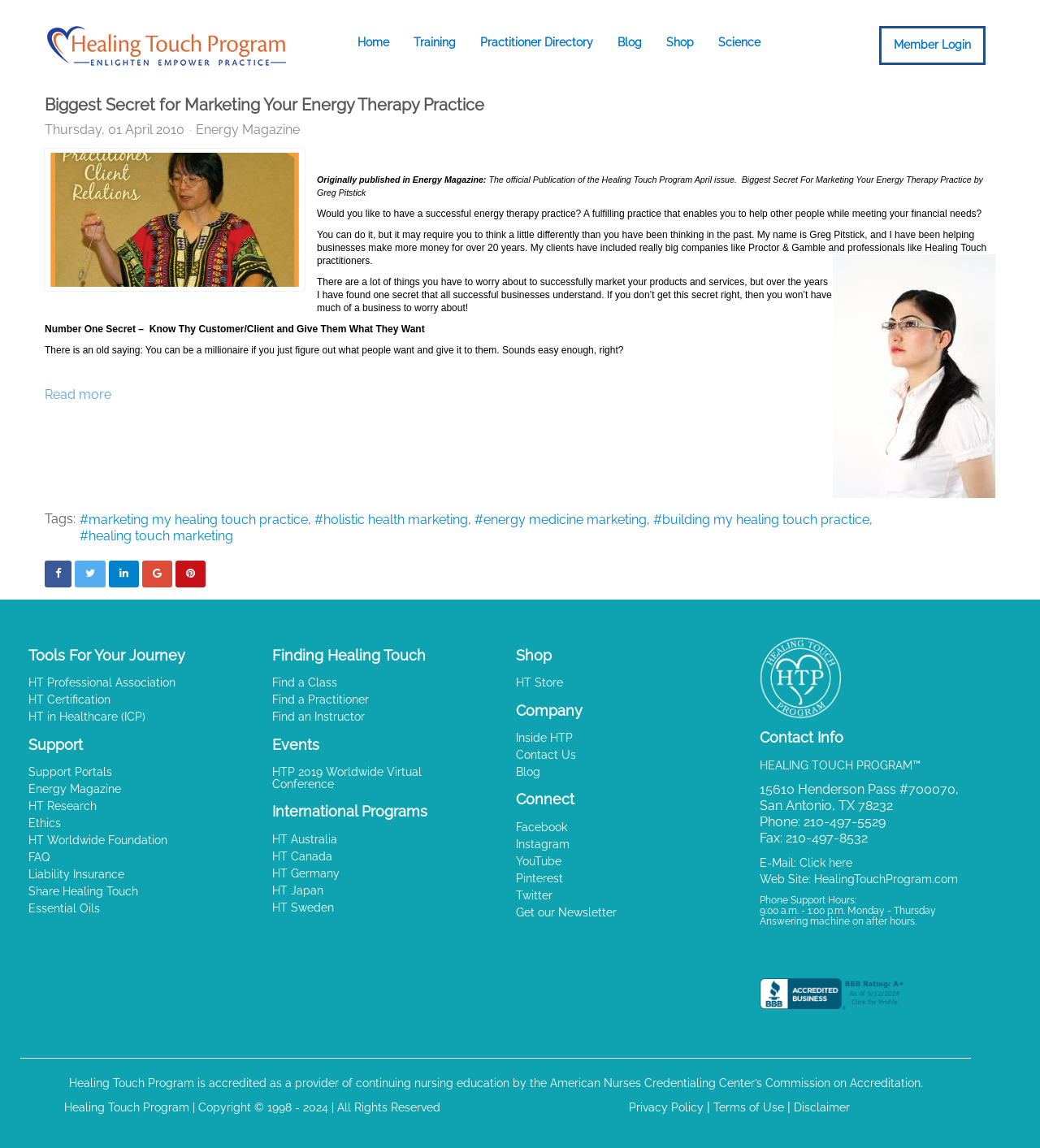Determine the bounding box coordinates of the clickable element to complete this instruction: "Follow Healing Touch on Facebook". Provide the coordinates in the format of four float numbers between 0 and 1, [left, top, right, bottom].

[0.484, 0.713, 0.699, 0.728]